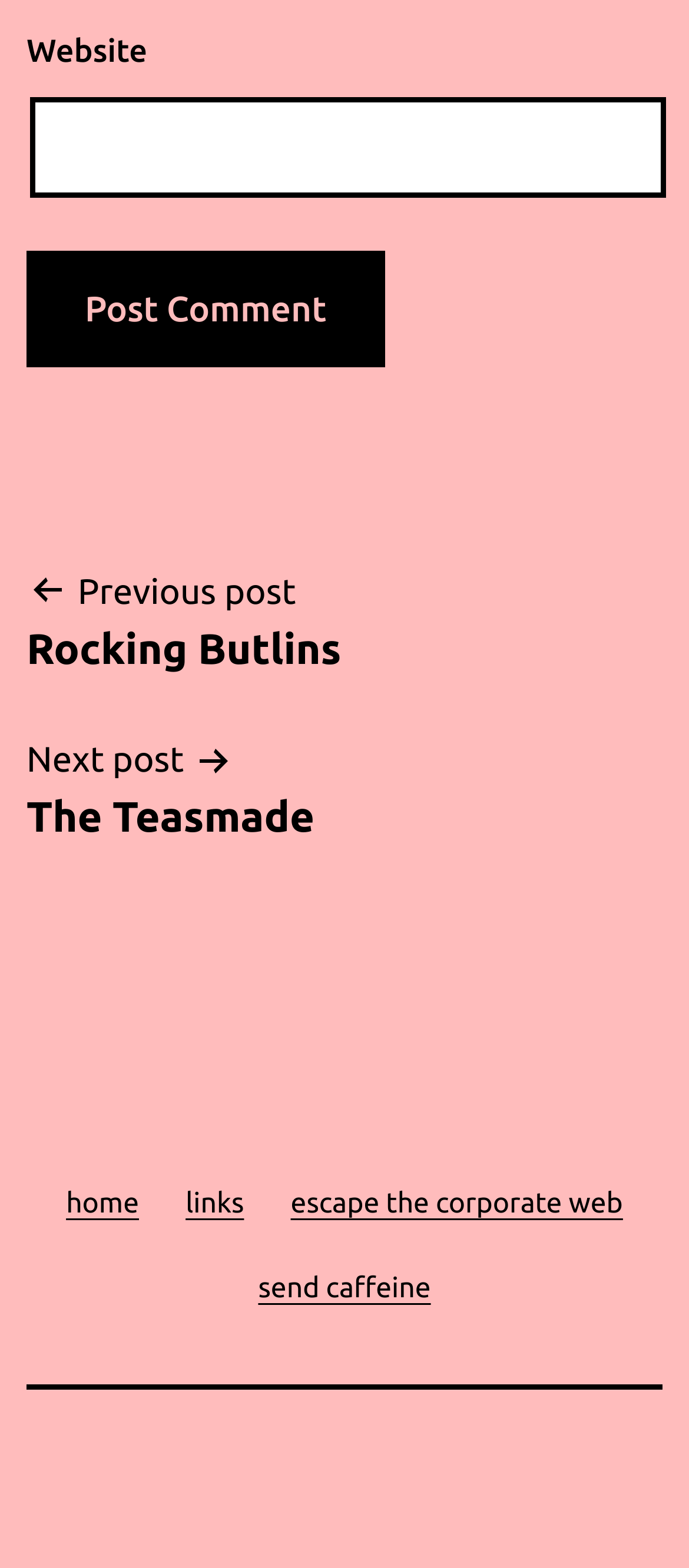Use a single word or phrase to answer the question: What is the purpose of the textbox?

Post comment